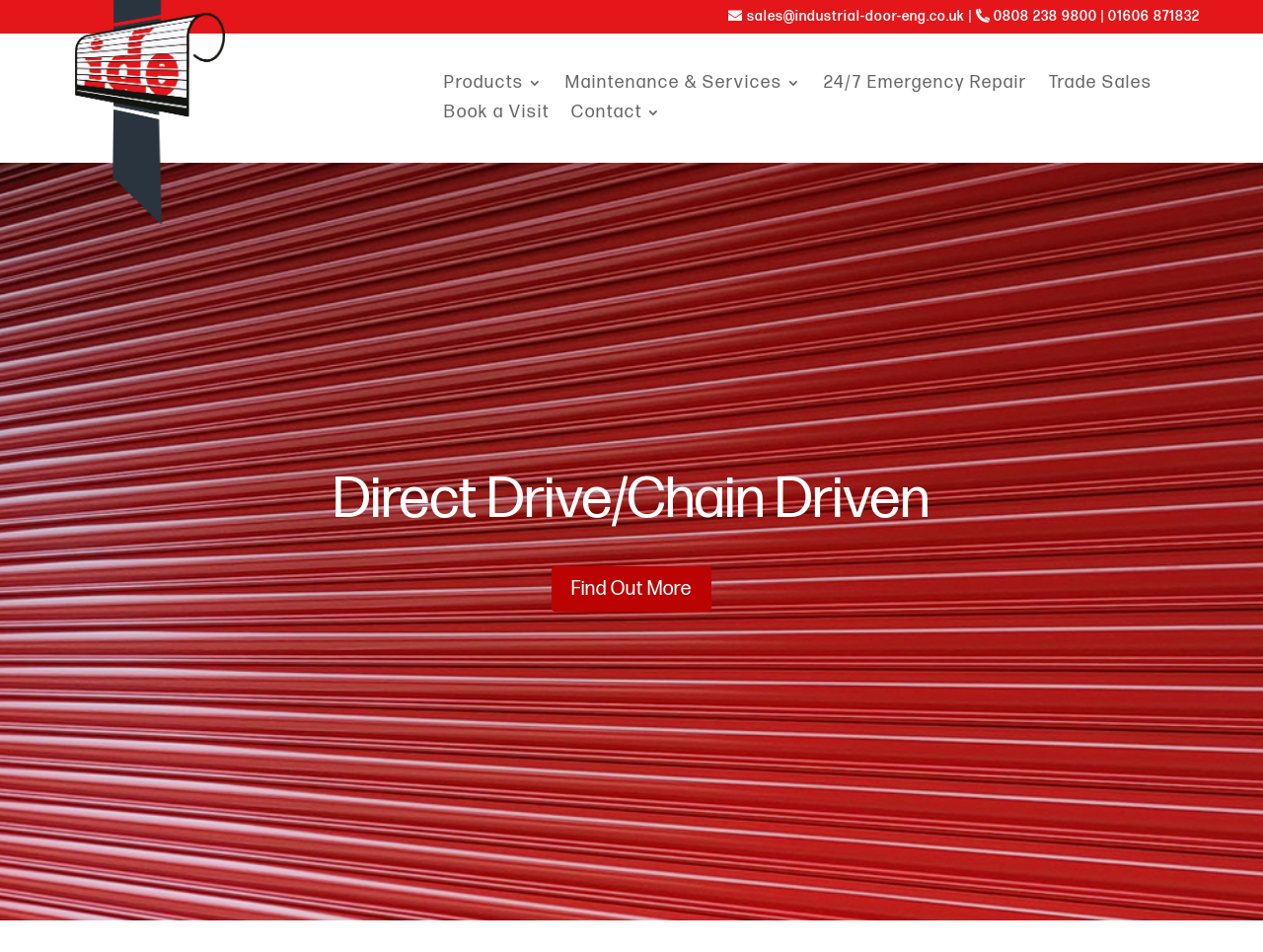Kindly provide the bounding box coordinates of the section you need to click on to fulfill the given instruction: "Contact sales via email".

[0.577, 0.008, 0.764, 0.026]